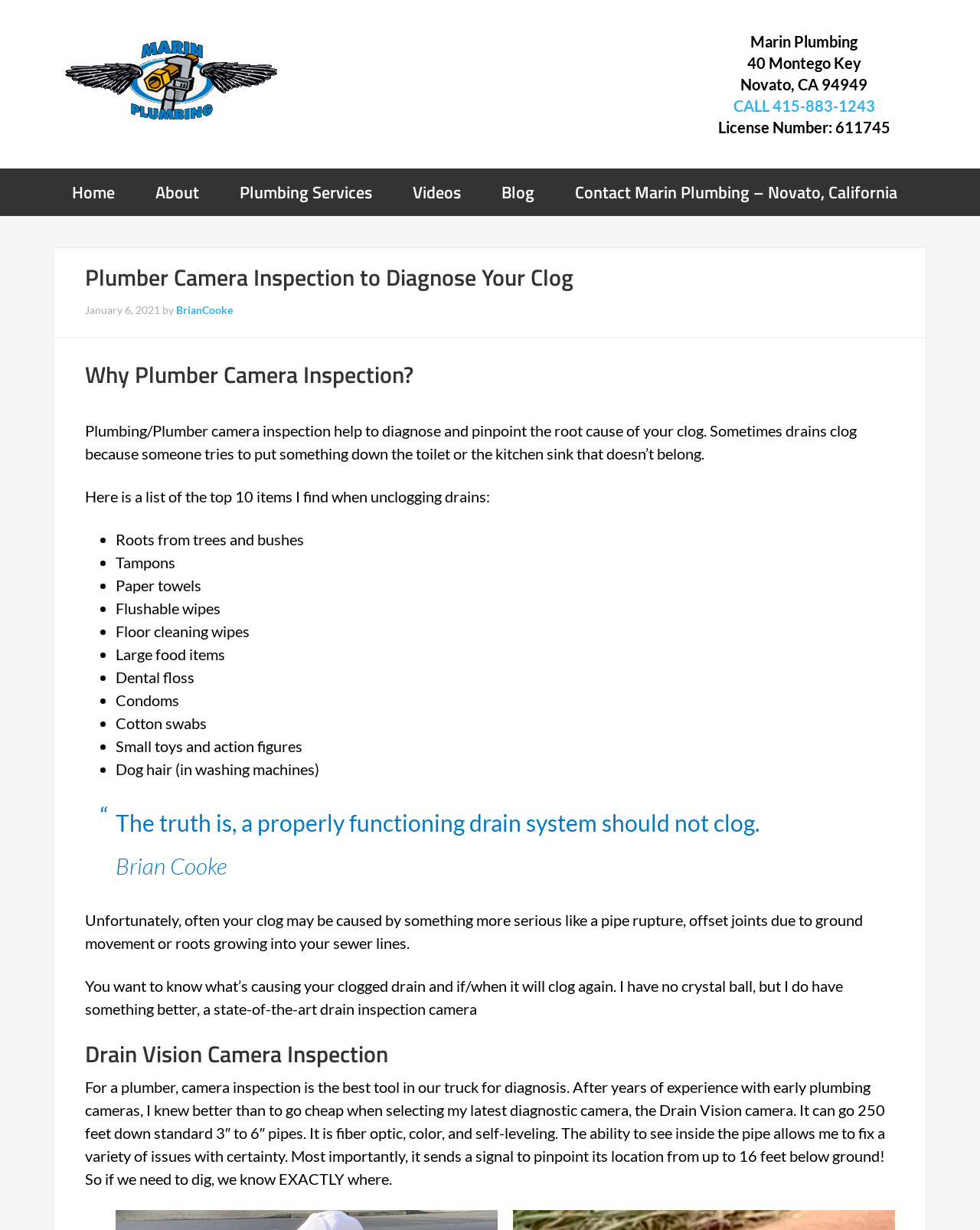Please identify the bounding box coordinates of the element's region that I should click in order to complete the following instruction: "Click on the 'Home' link". The bounding box coordinates consist of four float numbers between 0 and 1, i.e., [left, top, right, bottom].

None